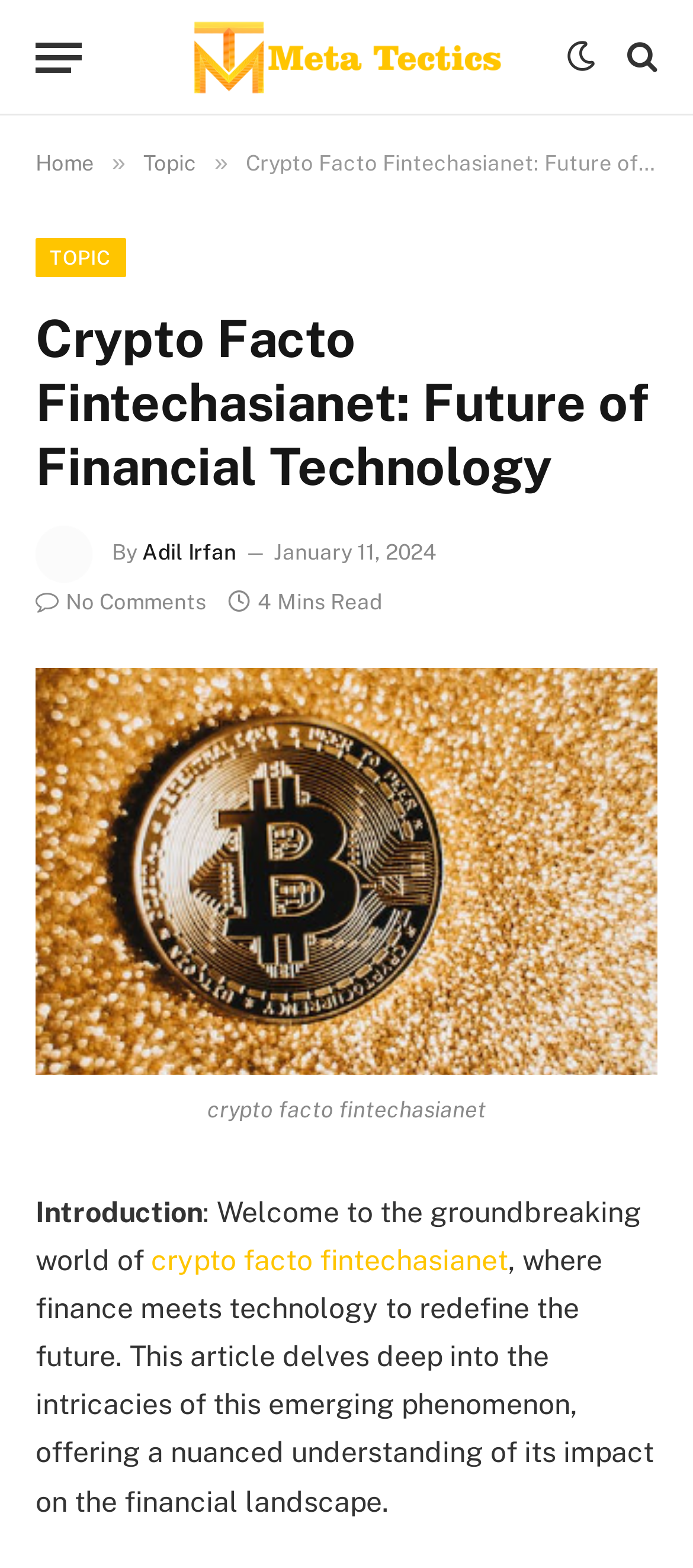Please determine the bounding box coordinates of the section I need to click to accomplish this instruction: "Explore the topic of crypto facto fintechasianet".

[0.051, 0.426, 0.949, 0.685]